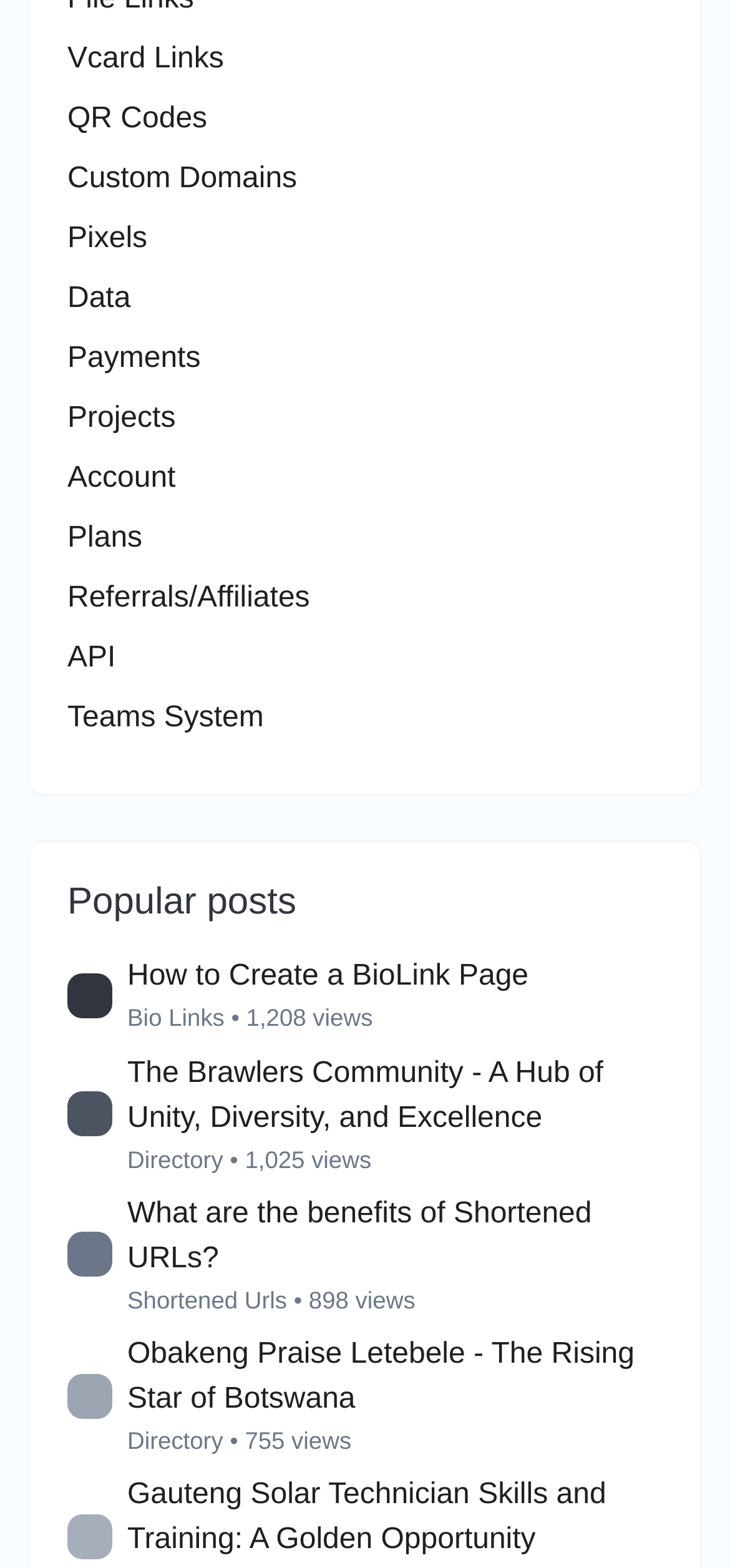Please identify the bounding box coordinates of the area I need to click to accomplish the following instruction: "Click on Vcard Links".

[0.092, 0.028, 0.307, 0.048]